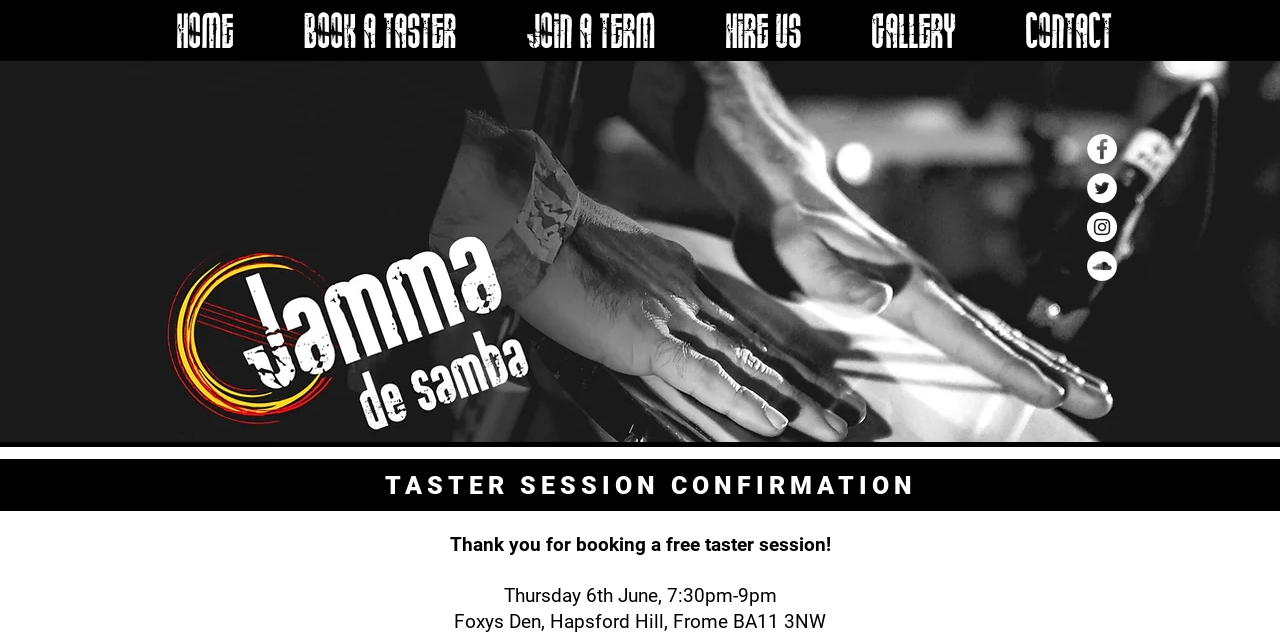What is the location of the taster session?
Using the image as a reference, answer the question in detail.

The location of the taster session is mentioned in the webpage as Foxys Den, Hapsford Hill, Frome BA11 3NW, which is likely a physical address where the session will take place.